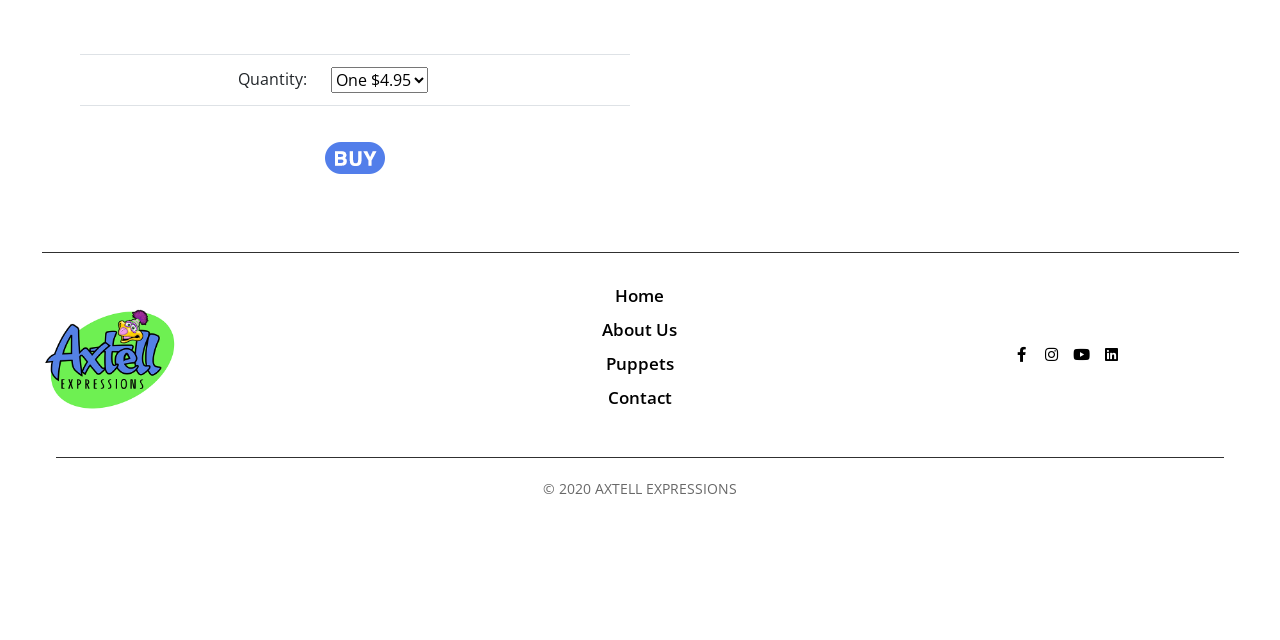Provide the bounding box coordinates in the format (top-left x, top-left y, bottom-right x, bottom-right y). All values are floating point numbers between 0 and 1. Determine the bounding box coordinate of the UI element described as: Home

[0.341, 0.442, 0.659, 0.483]